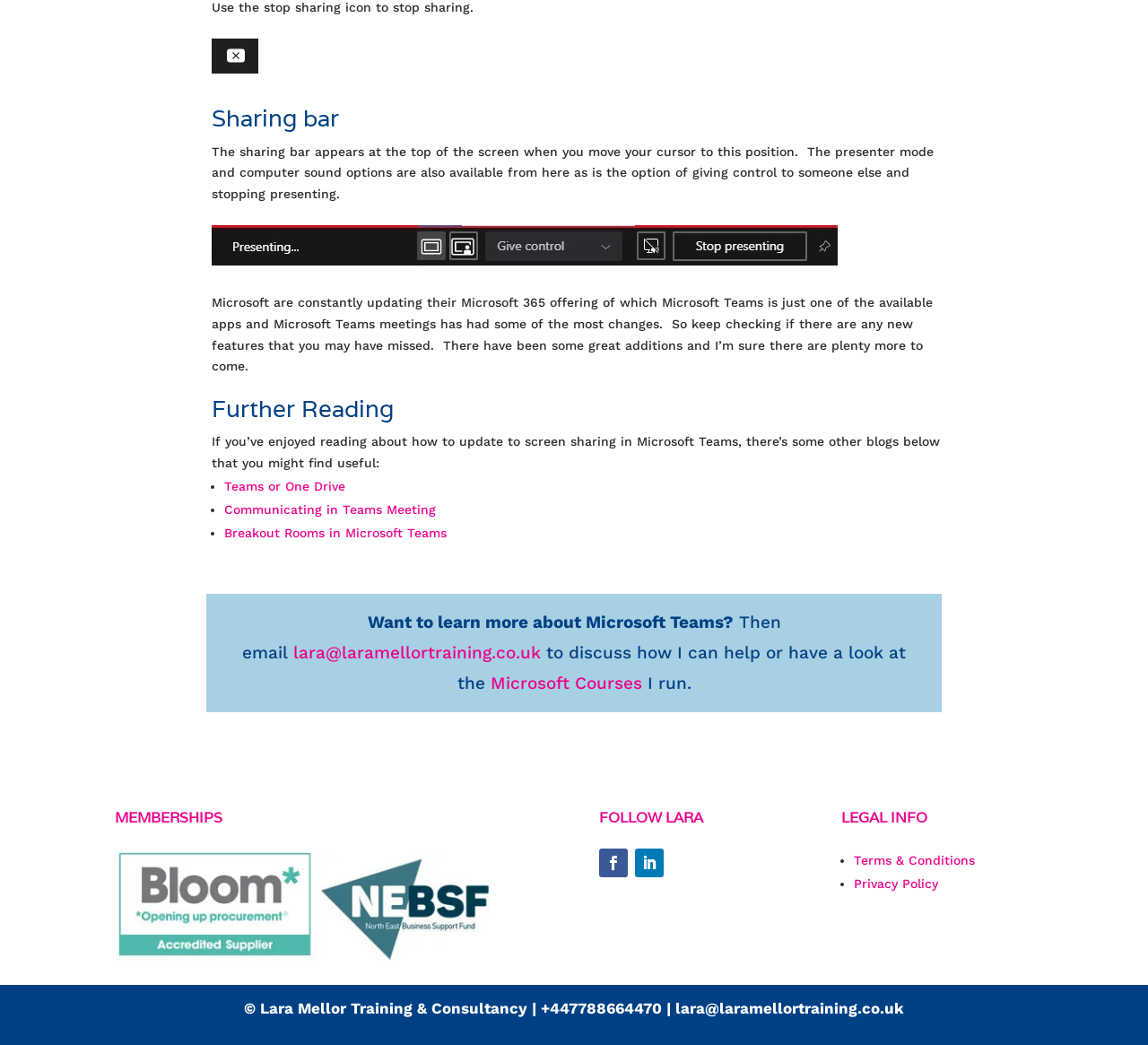Kindly respond to the following question with a single word or a brief phrase: 
What is the purpose of the 'Stop sharing' link?

To stop sharing